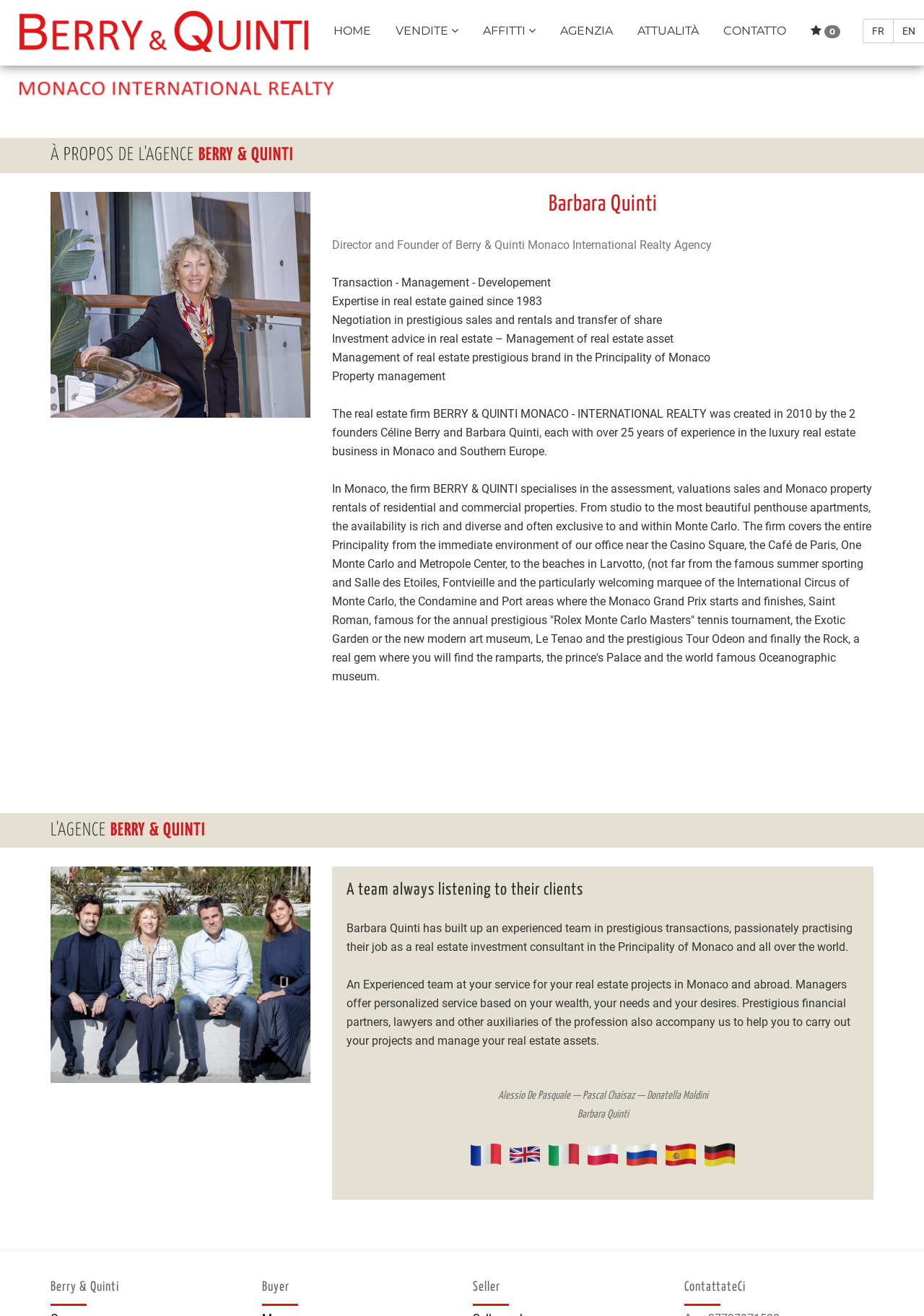Reply to the question with a brief word or phrase: Who is the director and founder of the agency?

Barbara Quinti